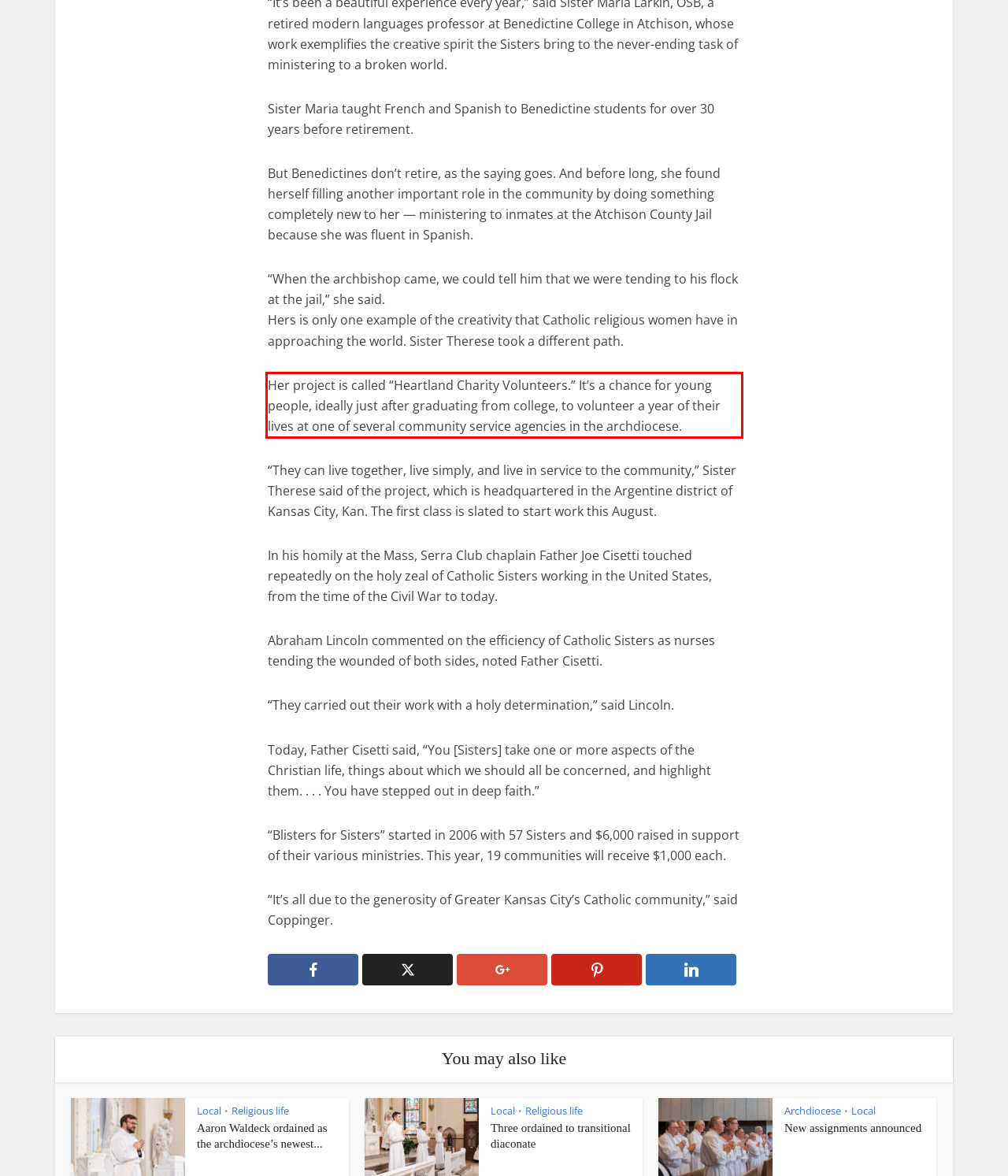Examine the screenshot of the webpage, locate the red bounding box, and generate the text contained within it.

Her project is called “Heartland Charity Volunteers.” It’s a chance for young people, ideally just after graduating from college, to volunteer a year of their lives at one of several community service agencies in the archdiocese.